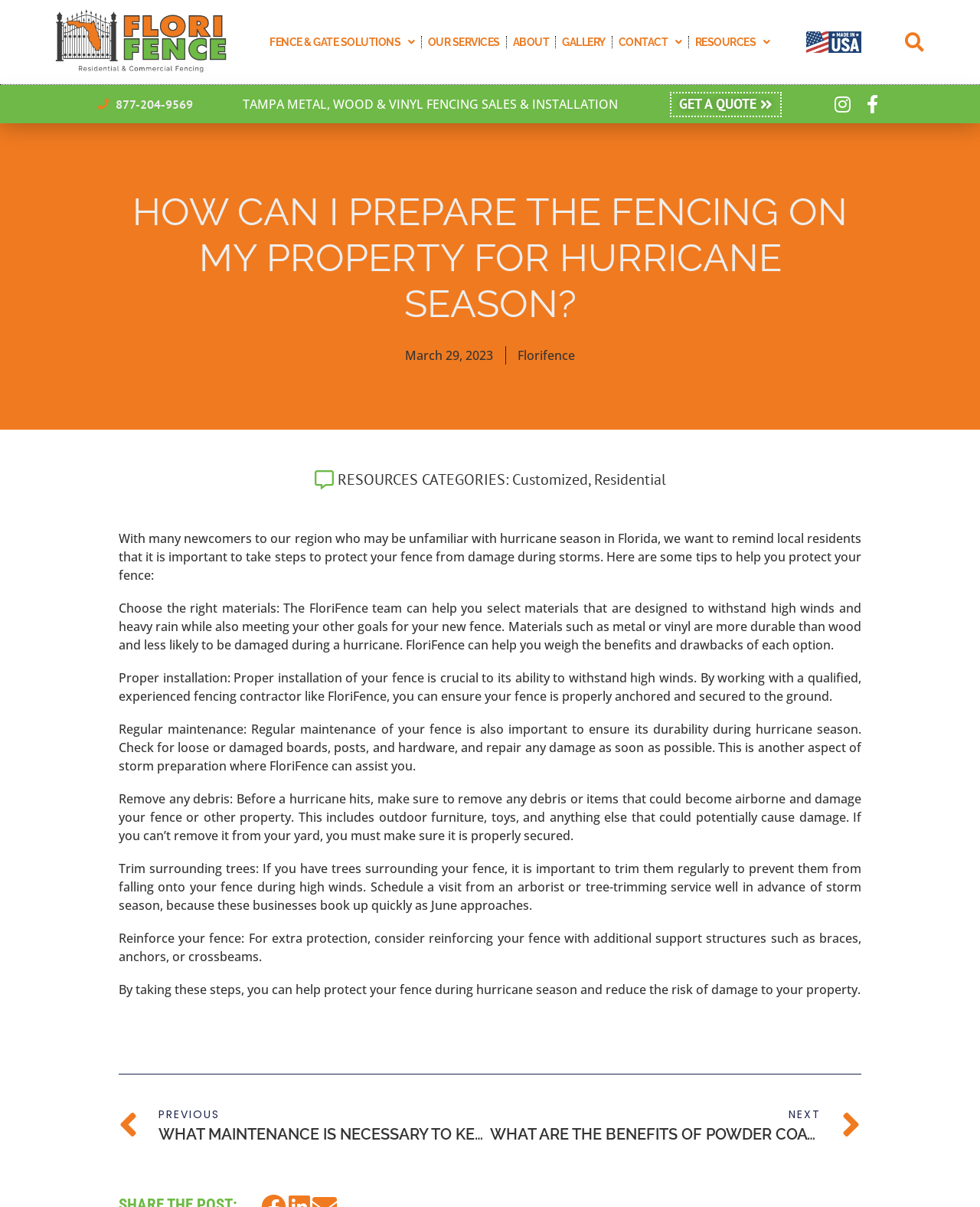Can you specify the bounding box coordinates of the area that needs to be clicked to fulfill the following instruction: "Check the 'RESOURCES' section"?

[0.709, 0.02, 0.786, 0.049]